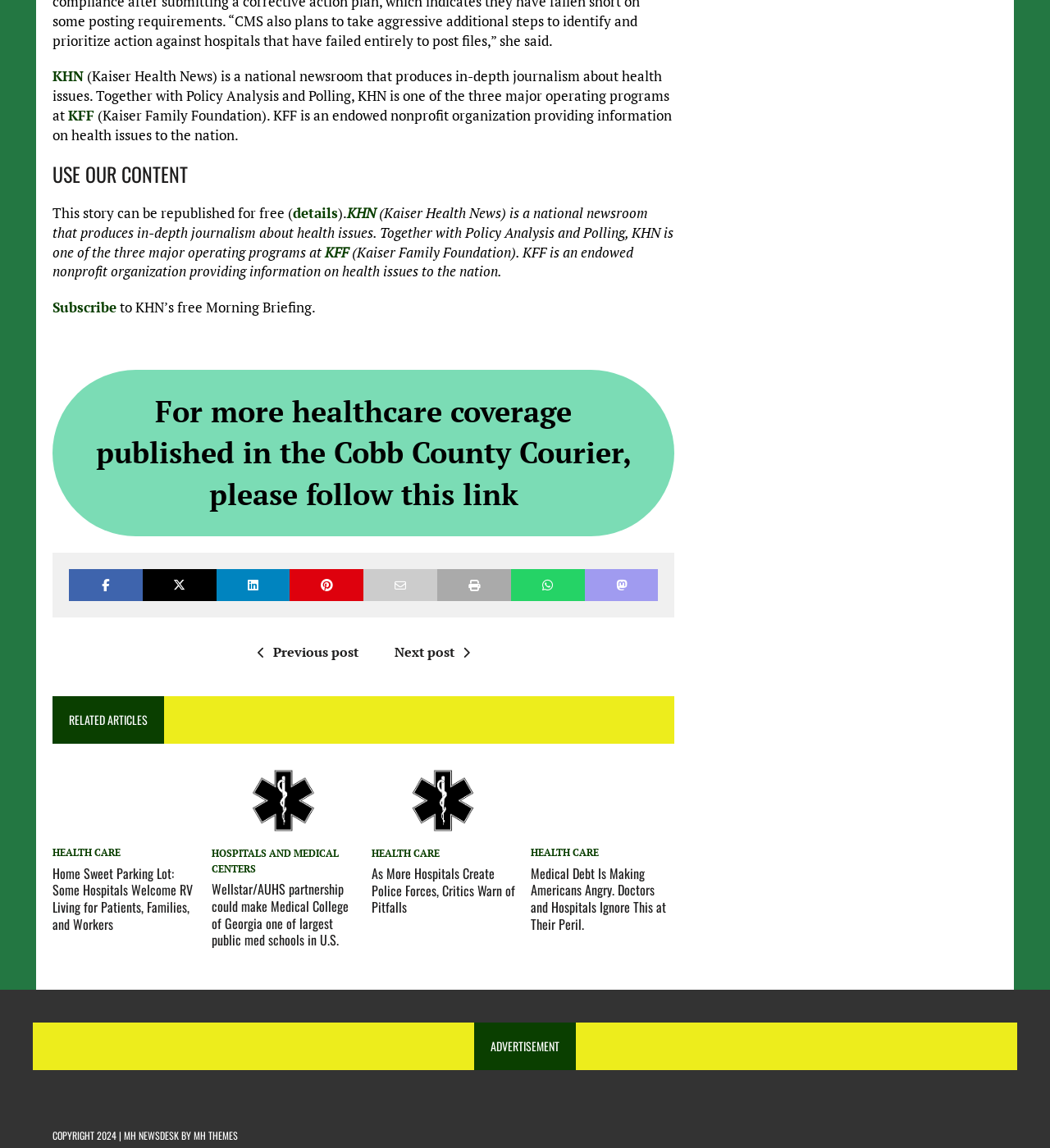What is the name of the newsroom?
Please answer the question as detailed as possible based on the image.

The name of the newsroom can be found in the static text element that says 'Kaiser Health News is a national newsroom that produces in-depth journalism about health issues. Together with Policy Analysis and Polling, KHN is one of the three major operating programs at...'